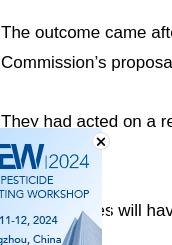Generate a complete and detailed caption for the image.

The image promotes the "2024 Formulation & Adjuvant Technology" event, highlighting a workshop focused on innovations in pesticide formulation and application techniques. Scheduled for November 11-12, 2024, in Hangzhou, China, the event is set to feature discussions on the latest advancements in agricultural chemistry. The overlay text emphasizes the importance of staying updated in this evolving field, as the industry faces increasing regulatory scrutiny and demands for more sustainable practices. This workshop aims to bring together professionals and experts to explore impactful solutions in formulation technology.